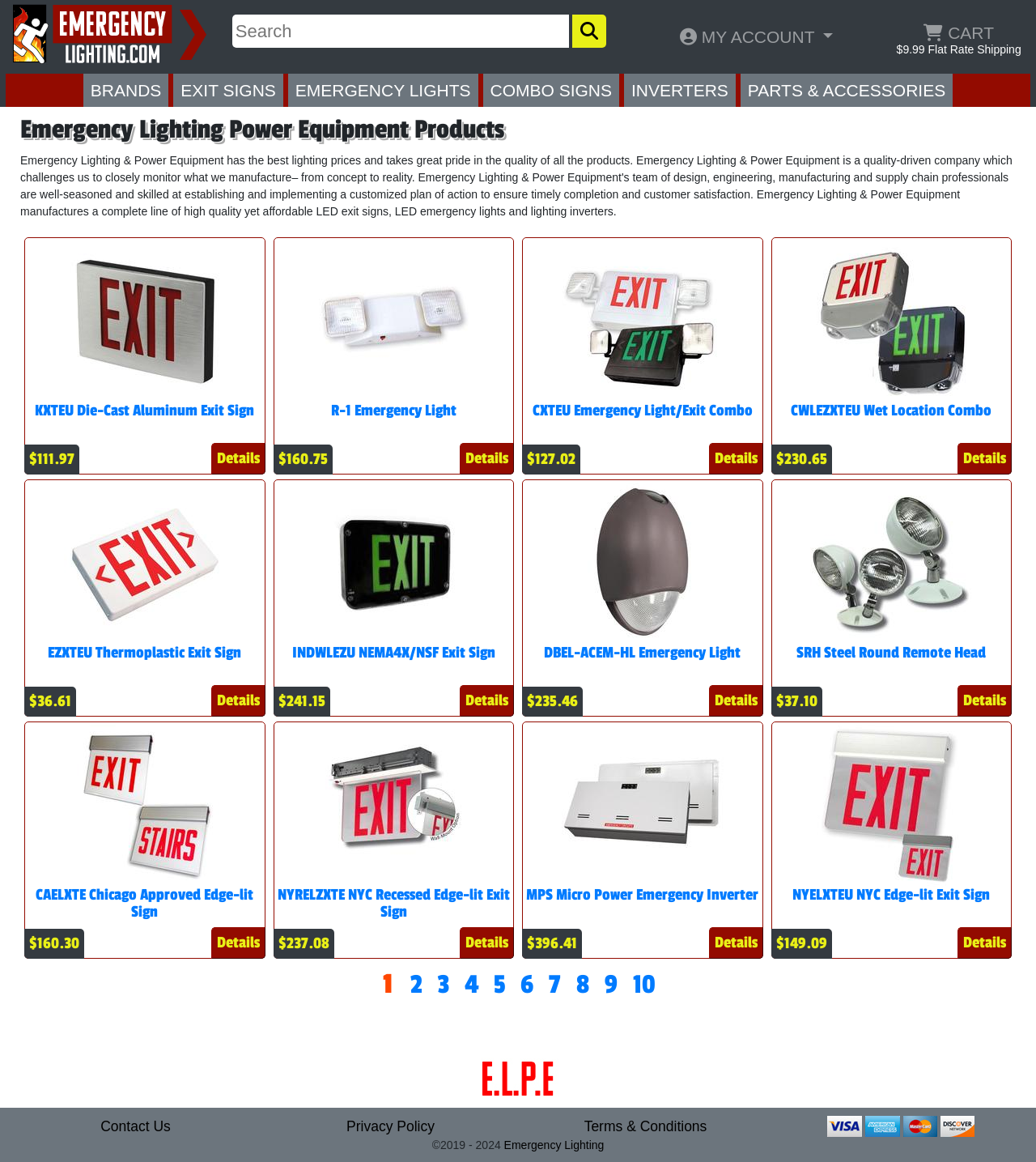Please identify the bounding box coordinates of the element I need to click to follow this instruction: "Browse emergency lights".

[0.278, 0.063, 0.461, 0.092]